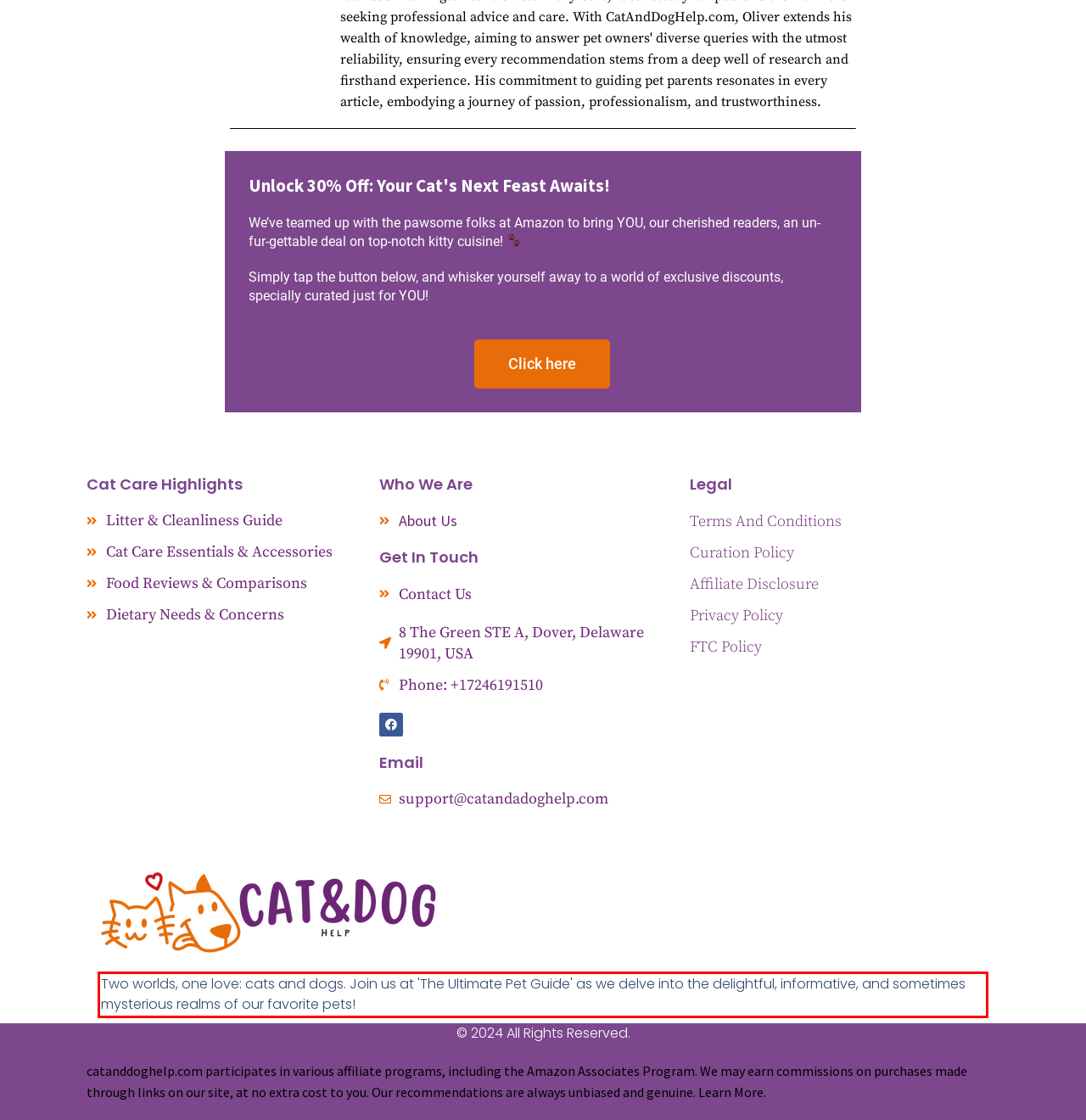Analyze the screenshot of the webpage and extract the text from the UI element that is inside the red bounding box.

Two worlds, one love: cats and dogs. Join us at 'The Ultimate Pet Guide' as we delve into the delightful, informative, and sometimes mysterious realms of our favorite pets!